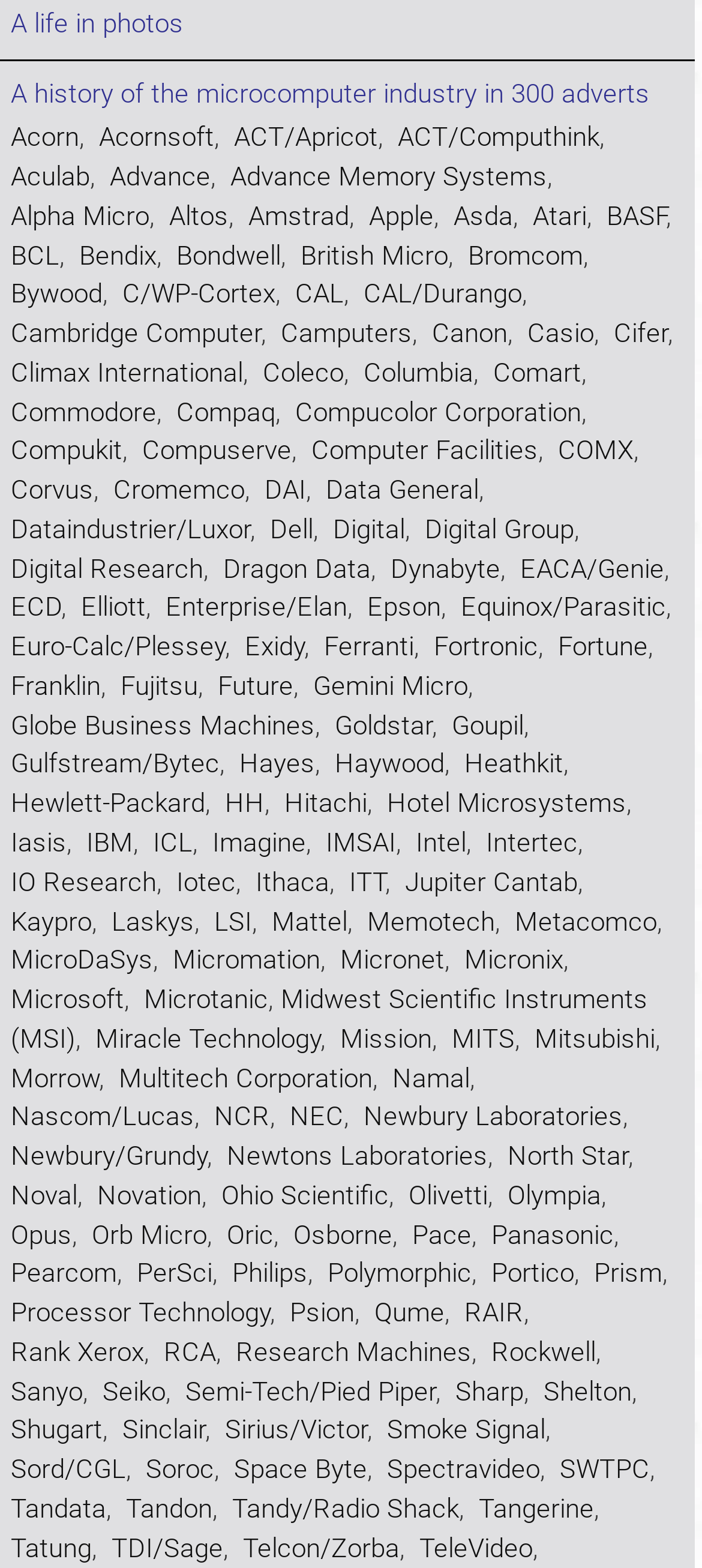Locate the bounding box coordinates of the element that should be clicked to execute the following instruction: "Visit Acorn".

[0.015, 0.078, 0.113, 0.098]